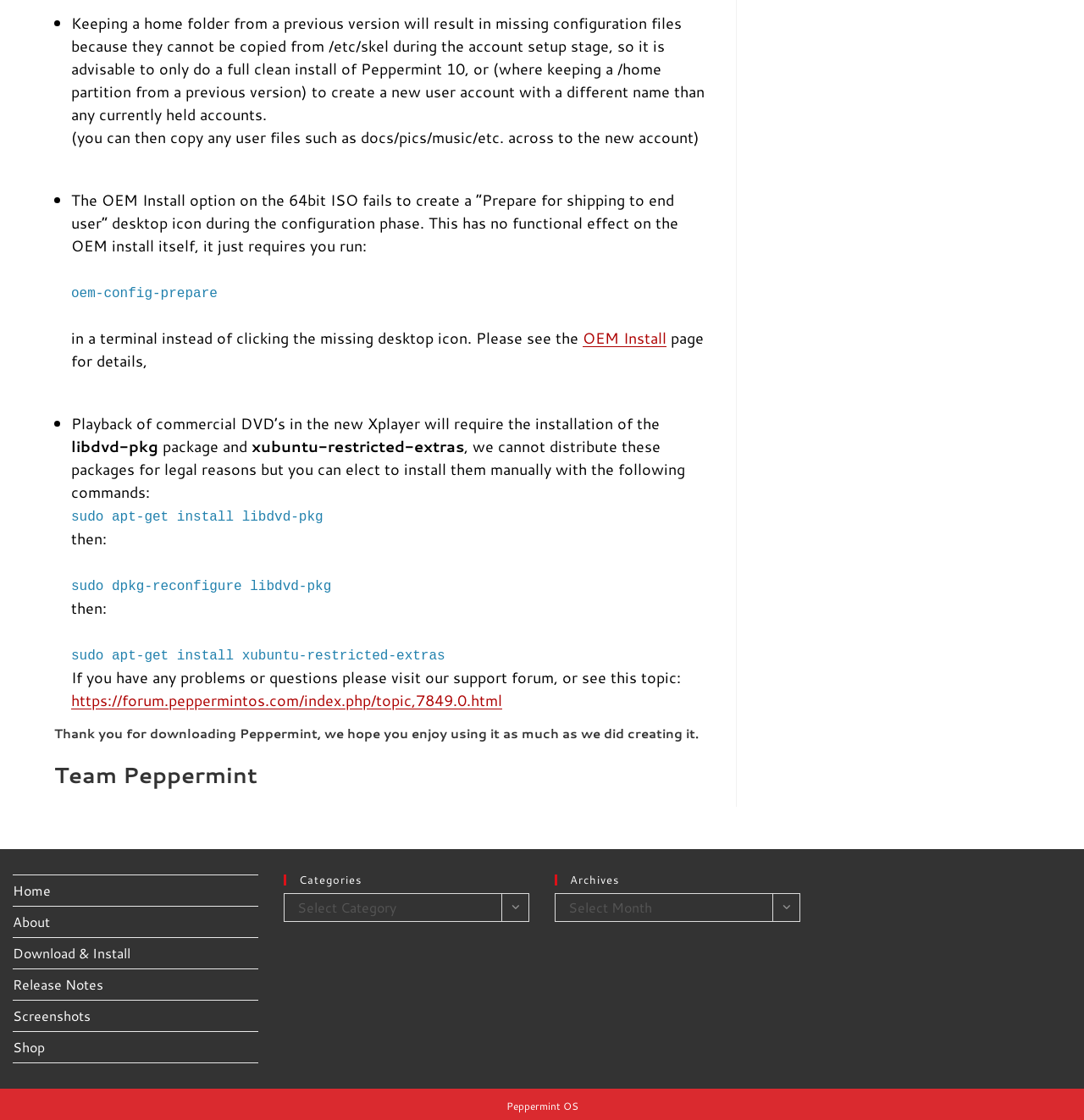Answer the question using only a single word or phrase: 
Where can users go for support or questions?

Support forum